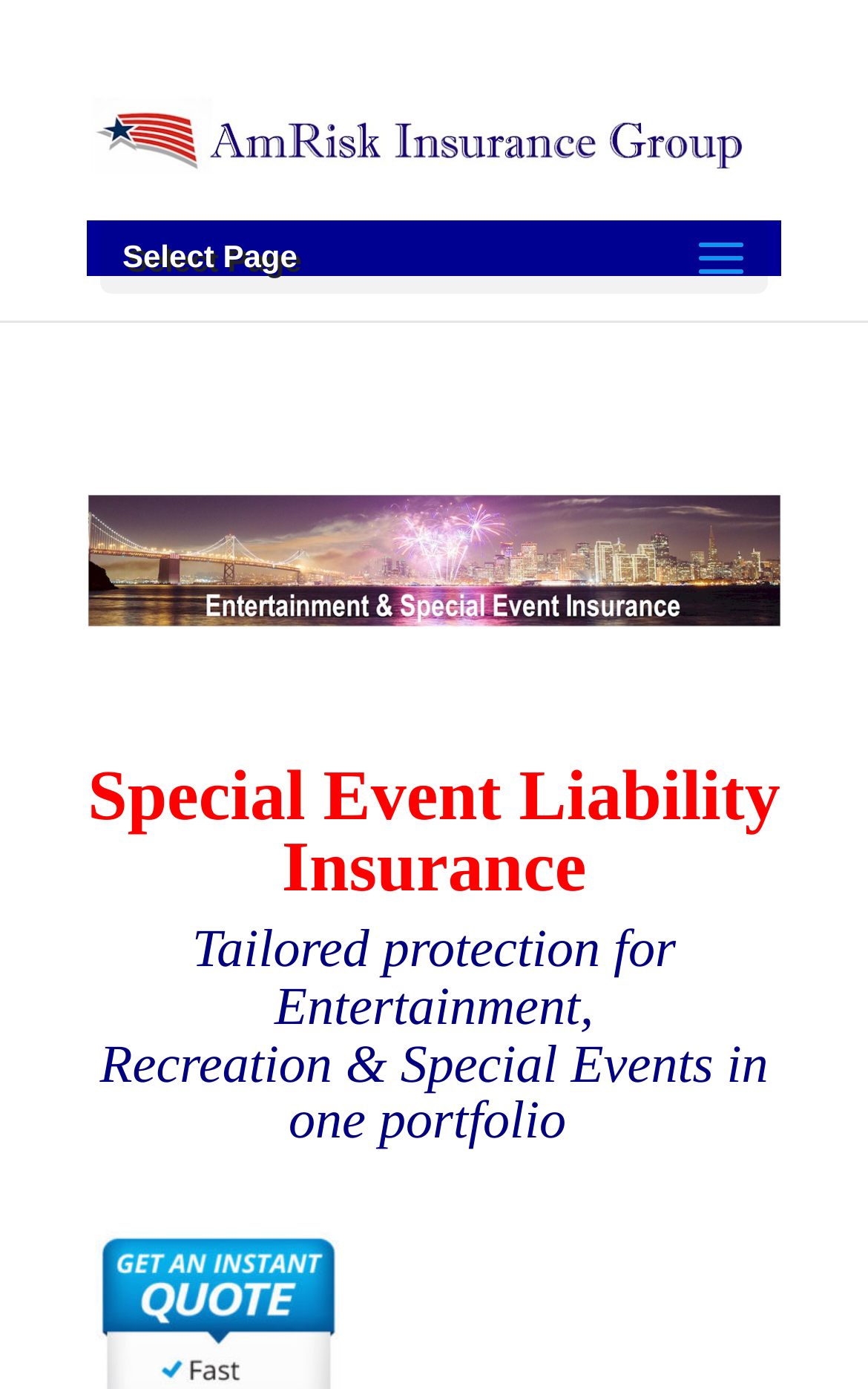Consider the image and give a detailed and elaborate answer to the question: 
What is the position of the image relative to the 'Select Page' text?

By comparing the y1 and y2 coordinates of the 'Select Page' text and the image, I can determine that the image is positioned below the text.